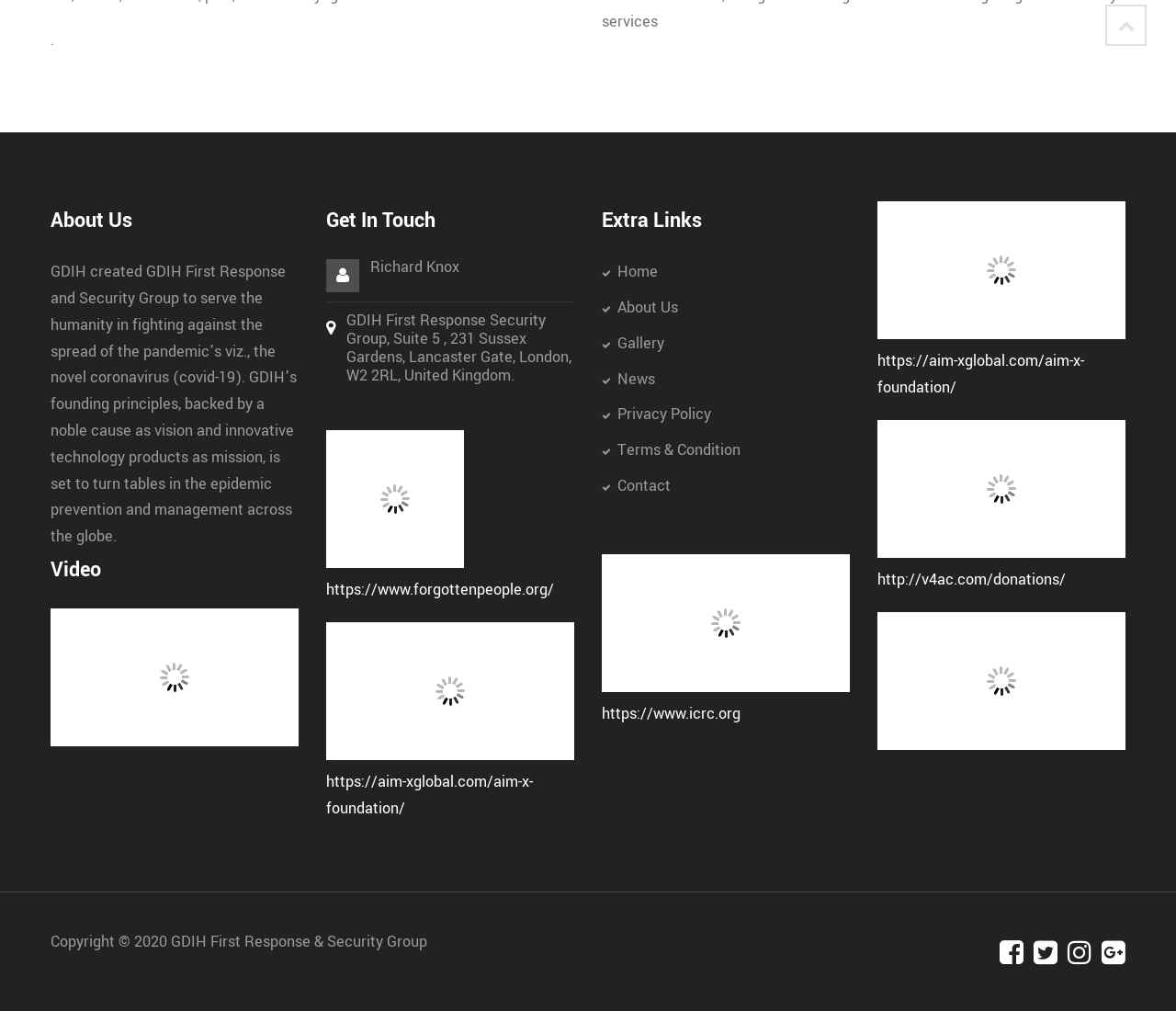Identify the bounding box of the UI element described as follows: "Gallery". Provide the coordinates as four float numbers in the range of 0 to 1 [left, top, right, bottom].

[0.512, 0.329, 0.565, 0.35]